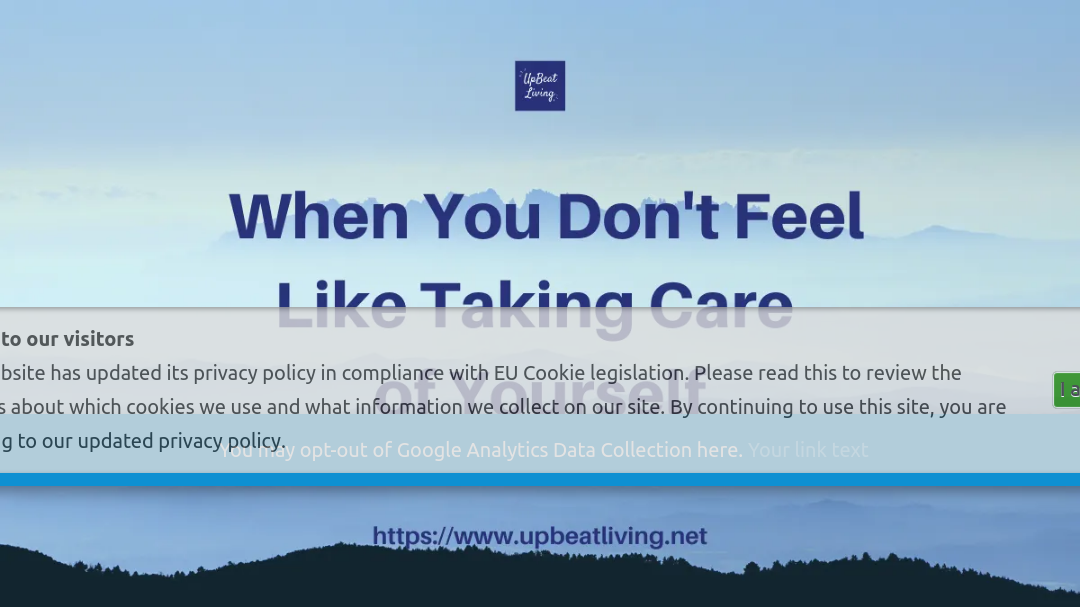Give an elaborate caption for the image.

The image features a serene background with soft blue hues, evoking a sense of calmness. Prominently displayed is the phrase "When You Don't Feel Like Taking Care of Yourself," suggesting themes of self-care and emotional struggle. Below this, there is a notification indicating an update to the website's privacy policy in compliance with EU Cookie legislation. It emphasizes the importance of transparency regarding data usage, encouraging visitors to read about the information collected and offering an opt-out option for Google Analytics data collection. The overall design aims to provide a comforting yet informative experience for users seeking guidance in challenging times.